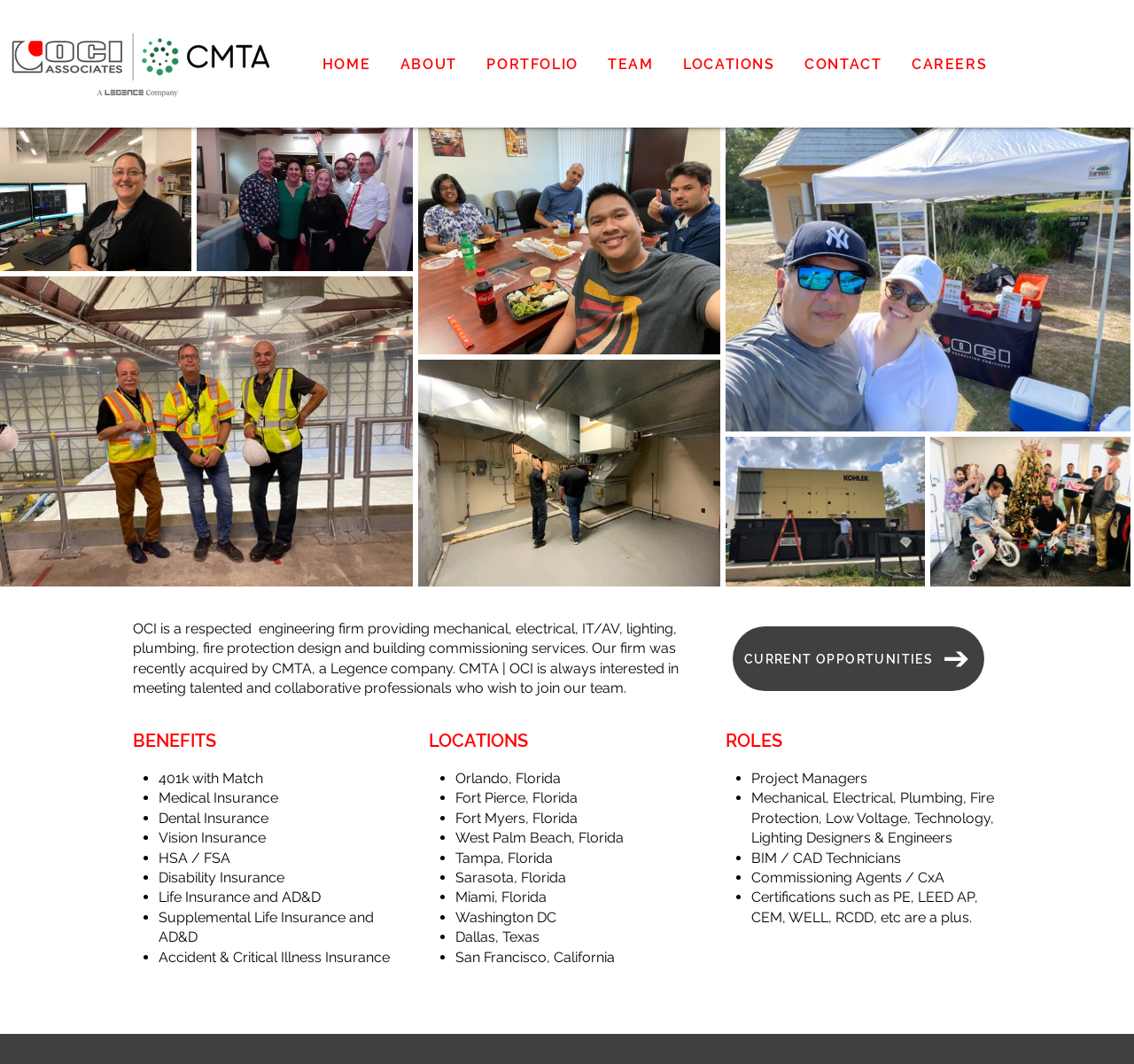What is the name of the company that acquired OCI?
Give a detailed response to the question by analyzing the screenshot.

According to the webpage content, OCI was recently acquired by CMTA, a Legence company, as mentioned in the static text element.